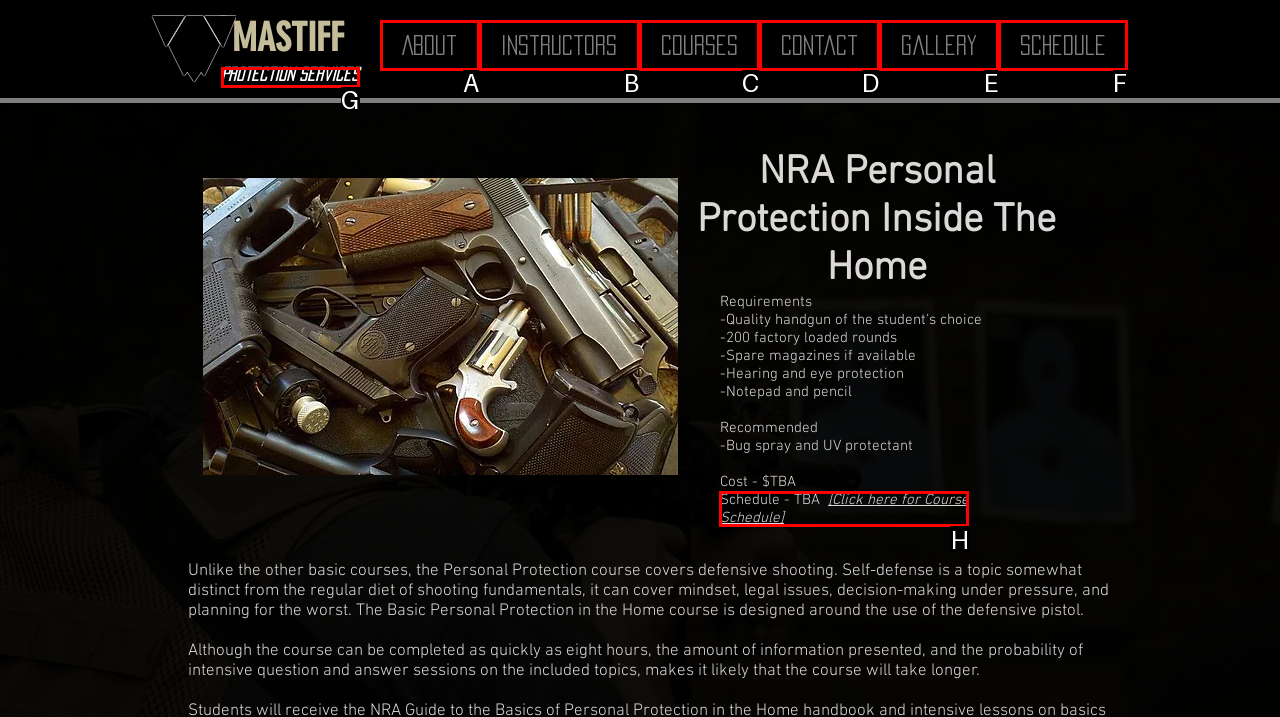Given the instruction: View the Course Schedule, which HTML element should you click on?
Answer with the letter that corresponds to the correct option from the choices available.

H